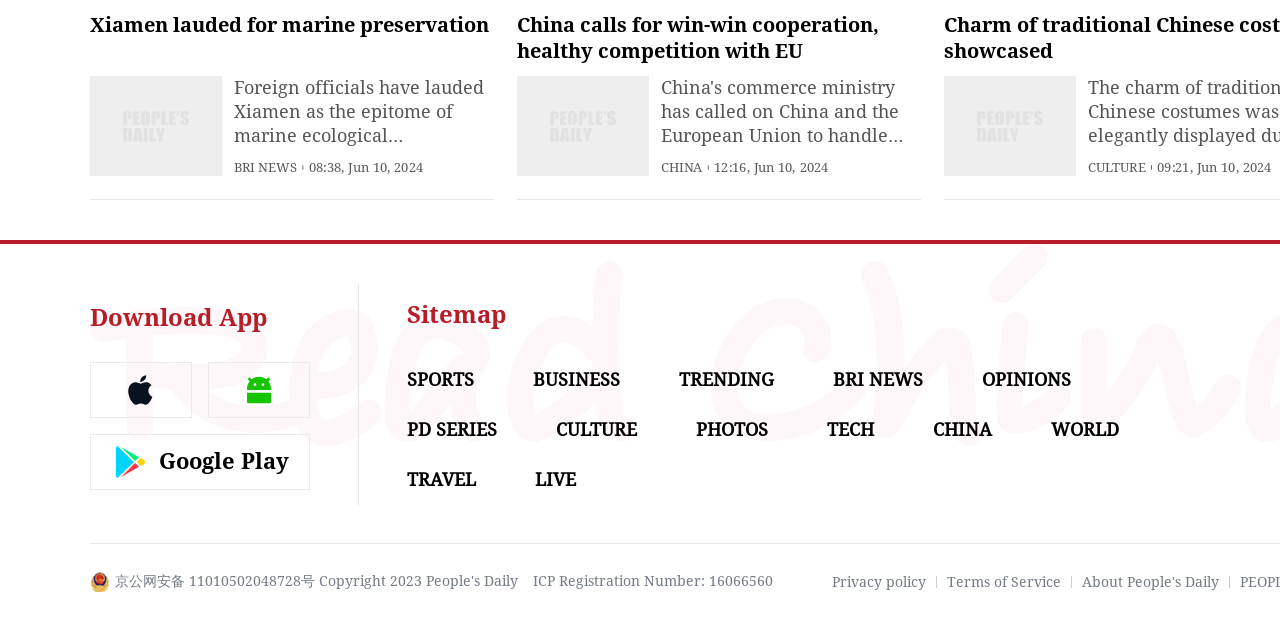Identify the bounding box coordinates of the element to click to follow this instruction: 'Click on the 'Painful Ejaculation: 10 Causes & Treatments for Ejaculatory Pain & Burning' link'. Ensure the coordinates are four float values between 0 and 1, provided as [left, top, right, bottom].

None